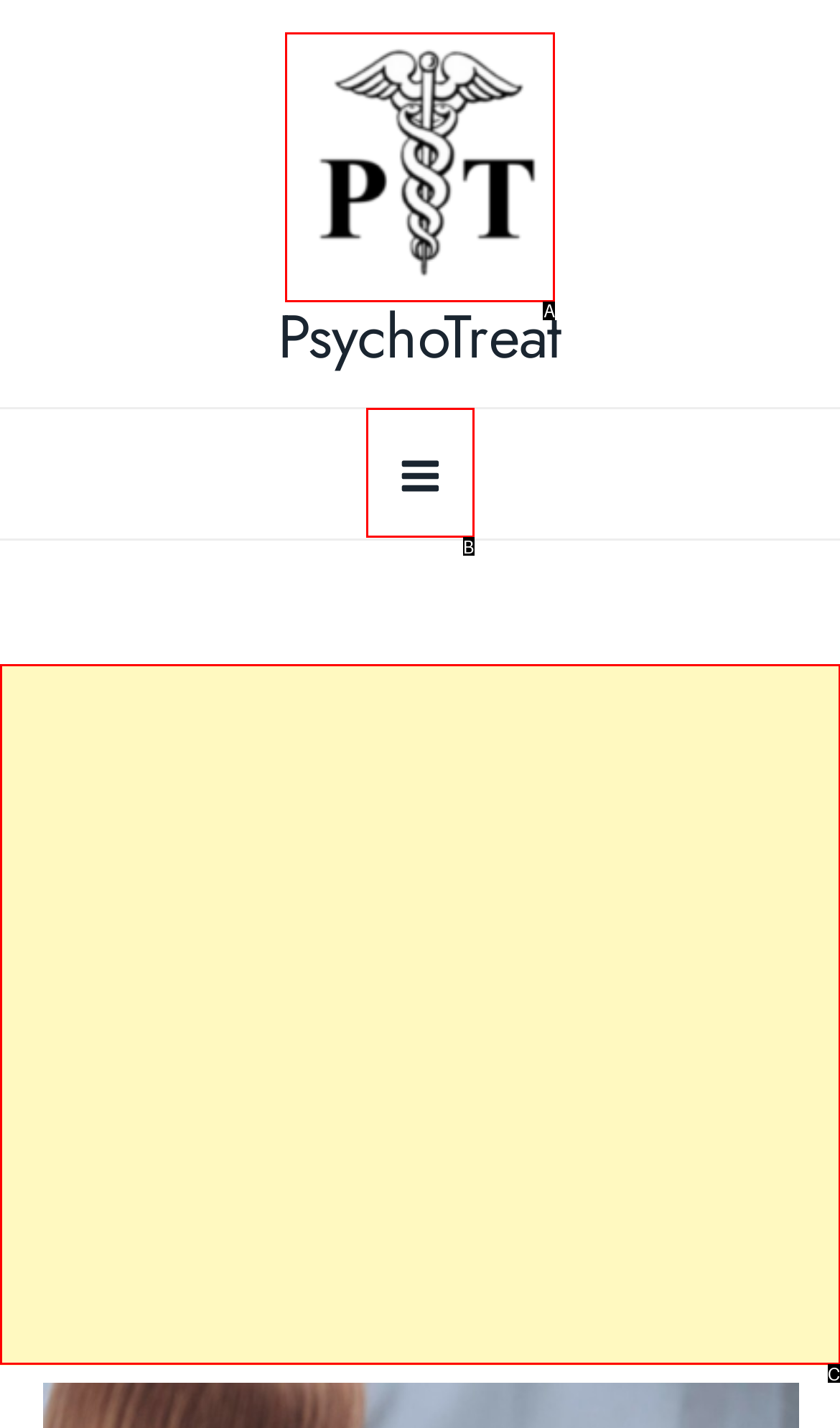Identify the letter of the UI element that fits the description: aria-label="Advertisement" name="aswift_1" title="Advertisement"
Respond with the letter of the option directly.

C